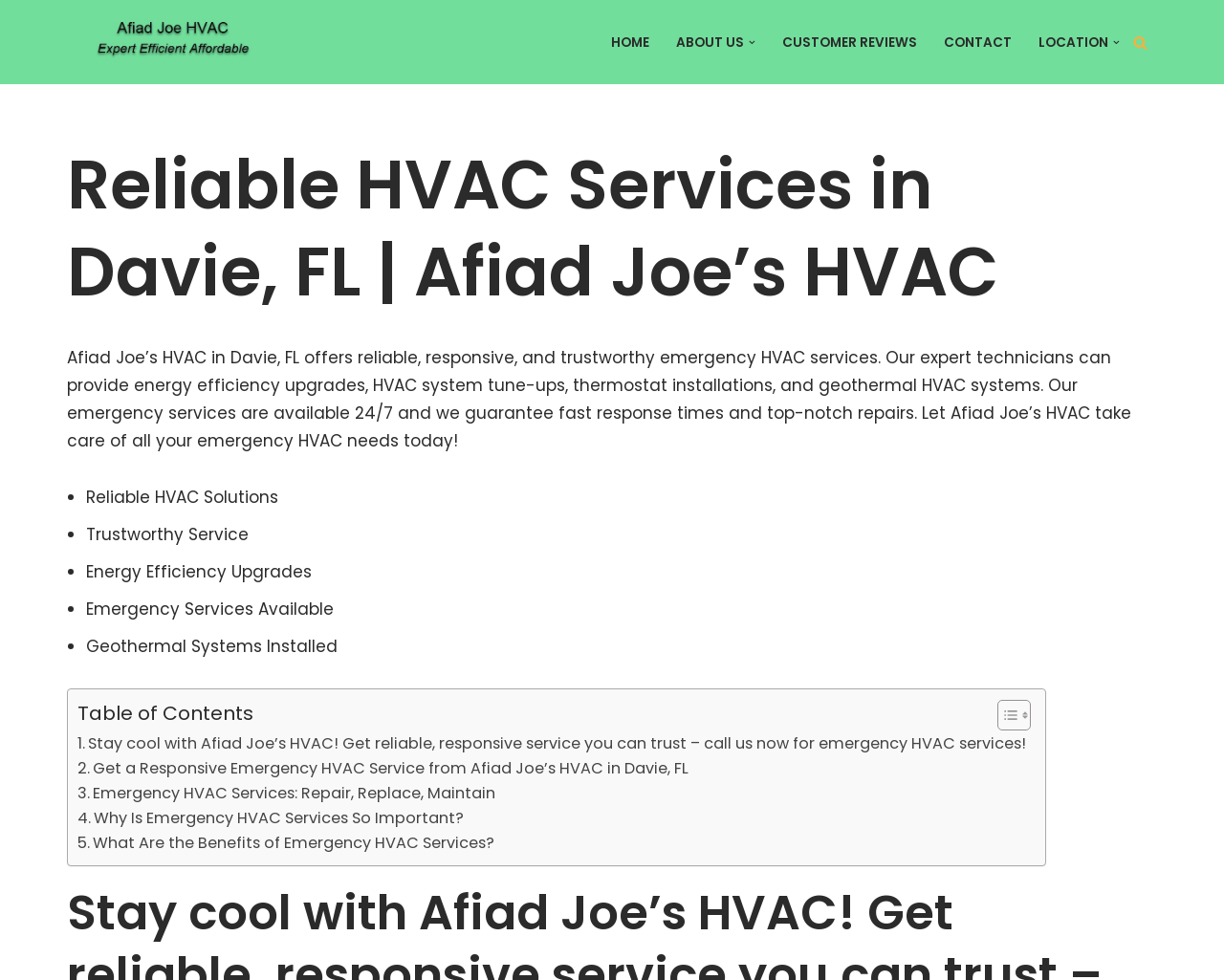Analyze the image and answer the question with as much detail as possible: 
How many links are in the primary menu?

The primary menu is located at the top of the webpage, and it contains 6 links: 'HOME', 'ABOUT US', 'CUSTOMER REVIEWS', 'CONTACT', 'LOCATION', and a dropdown menu.